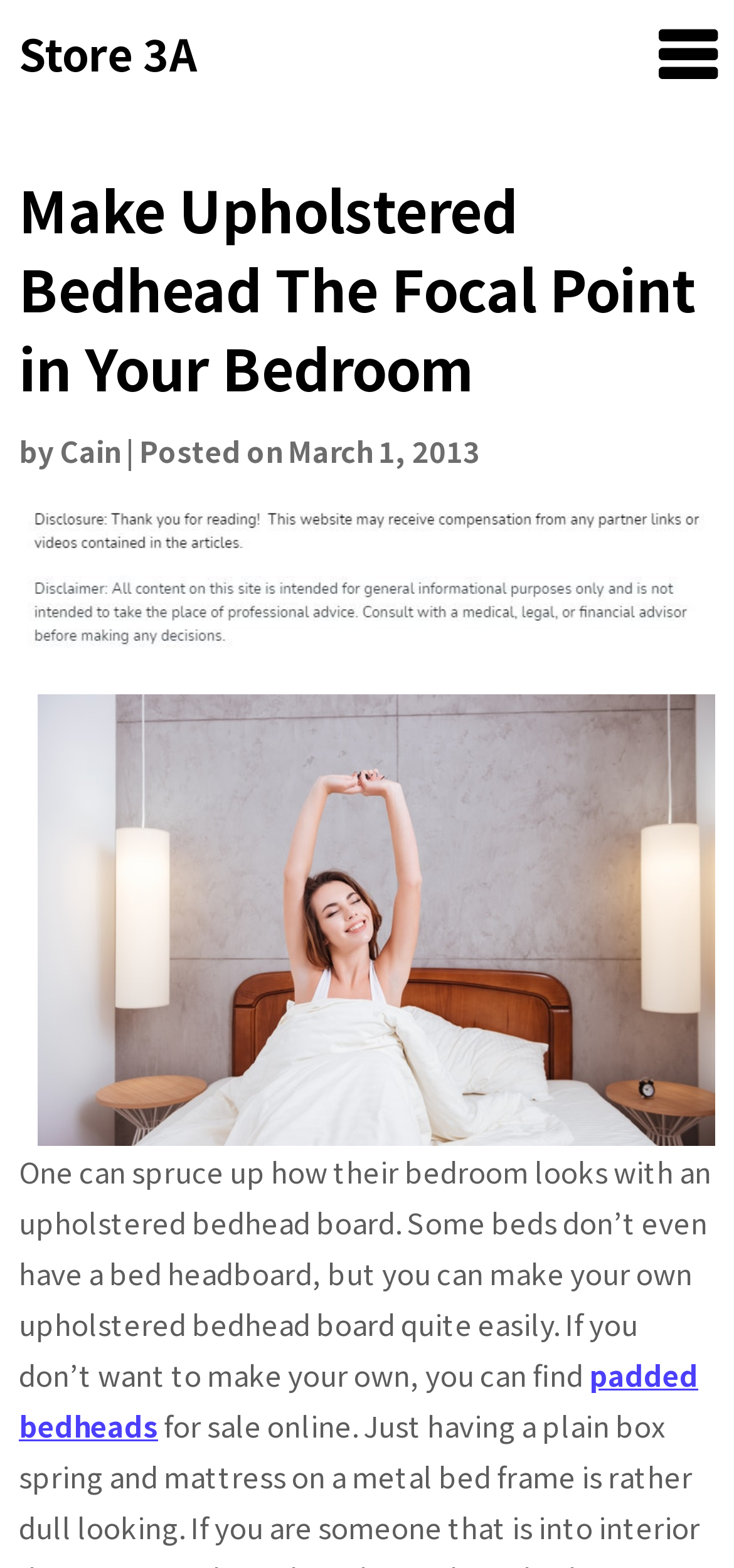Identify and provide the main heading of the webpage.

Make Upholstered Bedhead The Focal Point in Your Bedroom